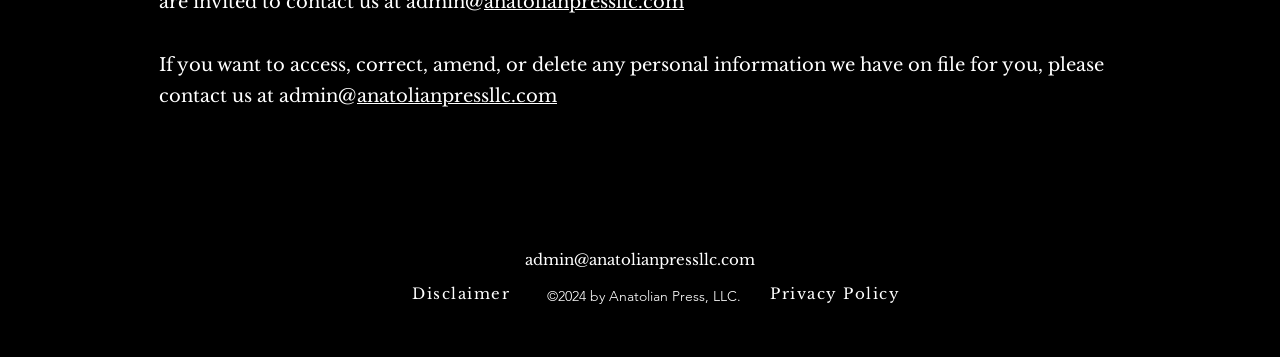Answer the following in one word or a short phrase: 
What social media platforms are listed in the Social Bar?

YouTube, Instagram, Facebook